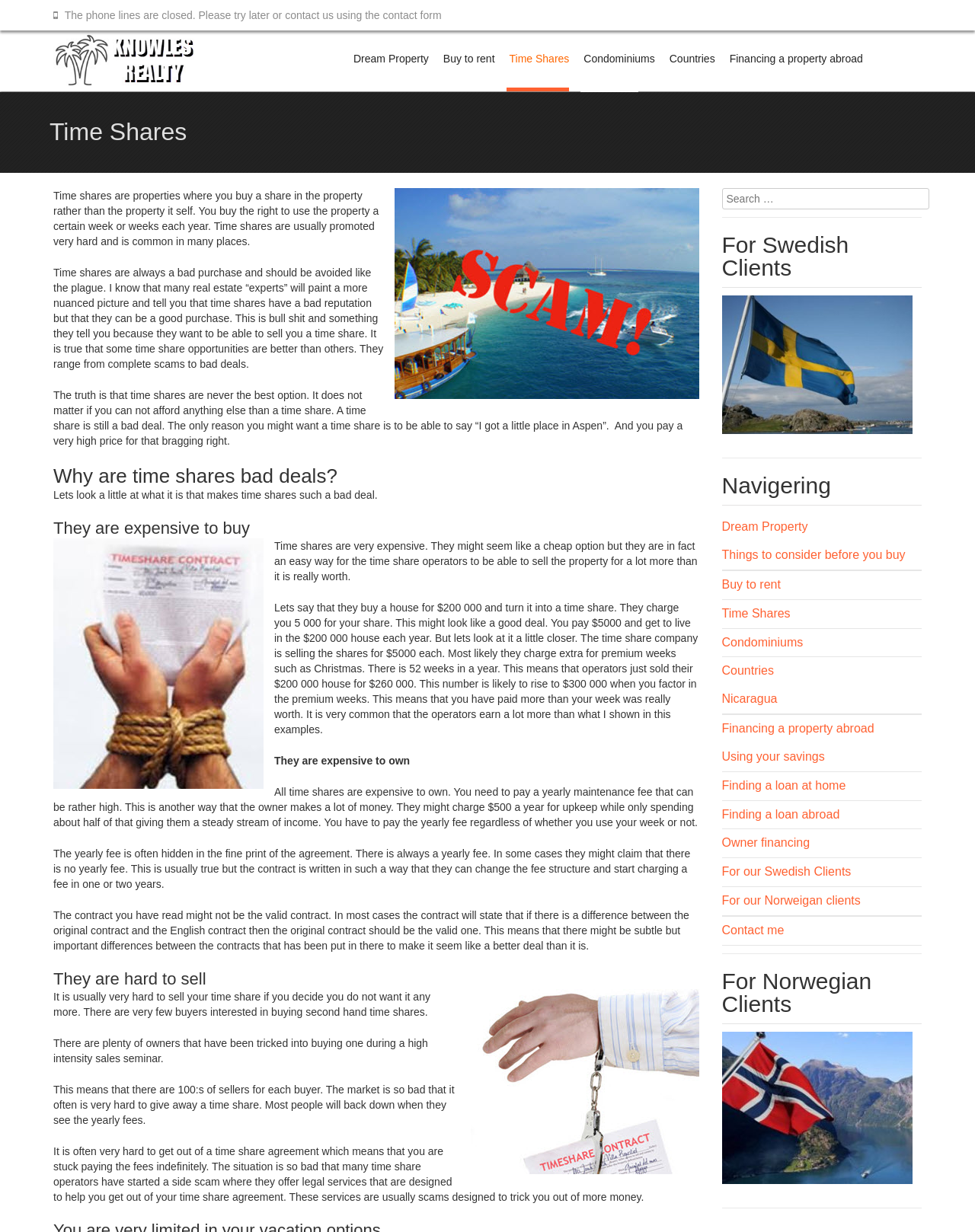Find the bounding box coordinates of the element to click in order to complete the given instruction: "Click the 'Azure Government' link."

None